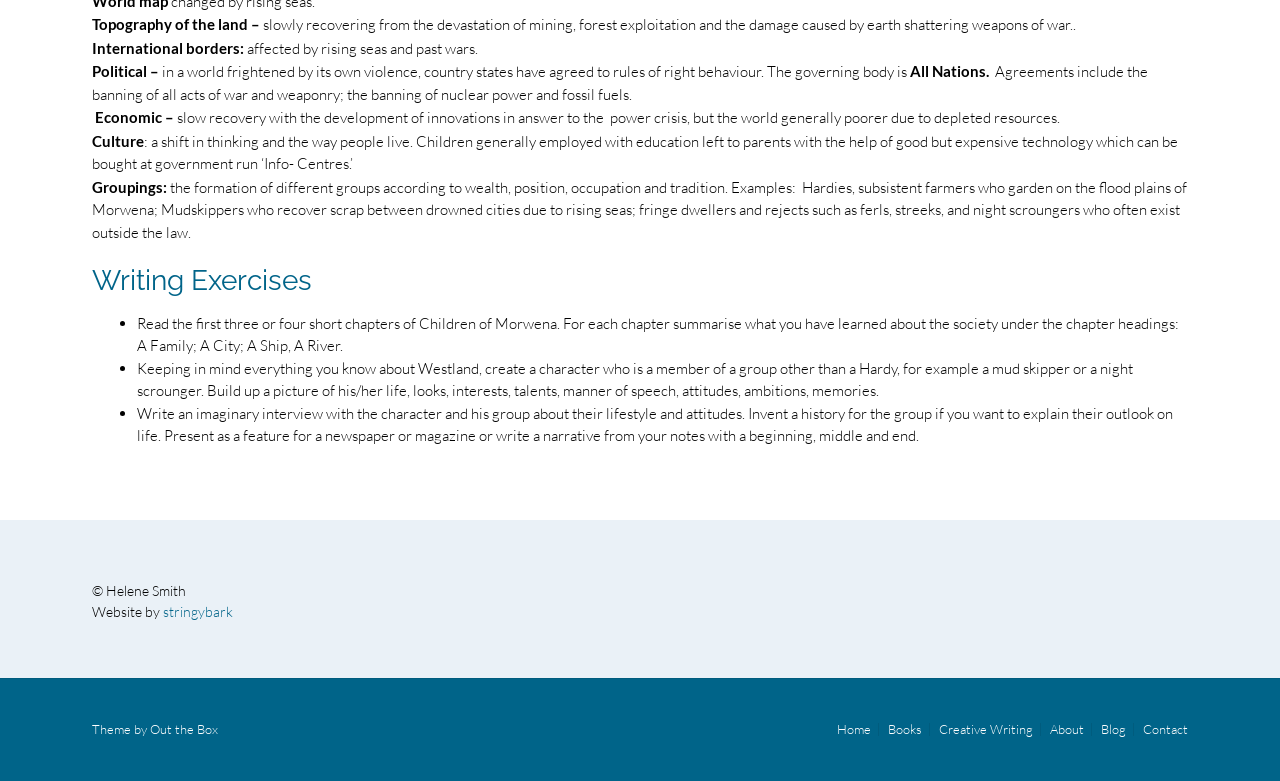What is the governing body in this world?
Answer the question using a single word or phrase, according to the image.

All Nations